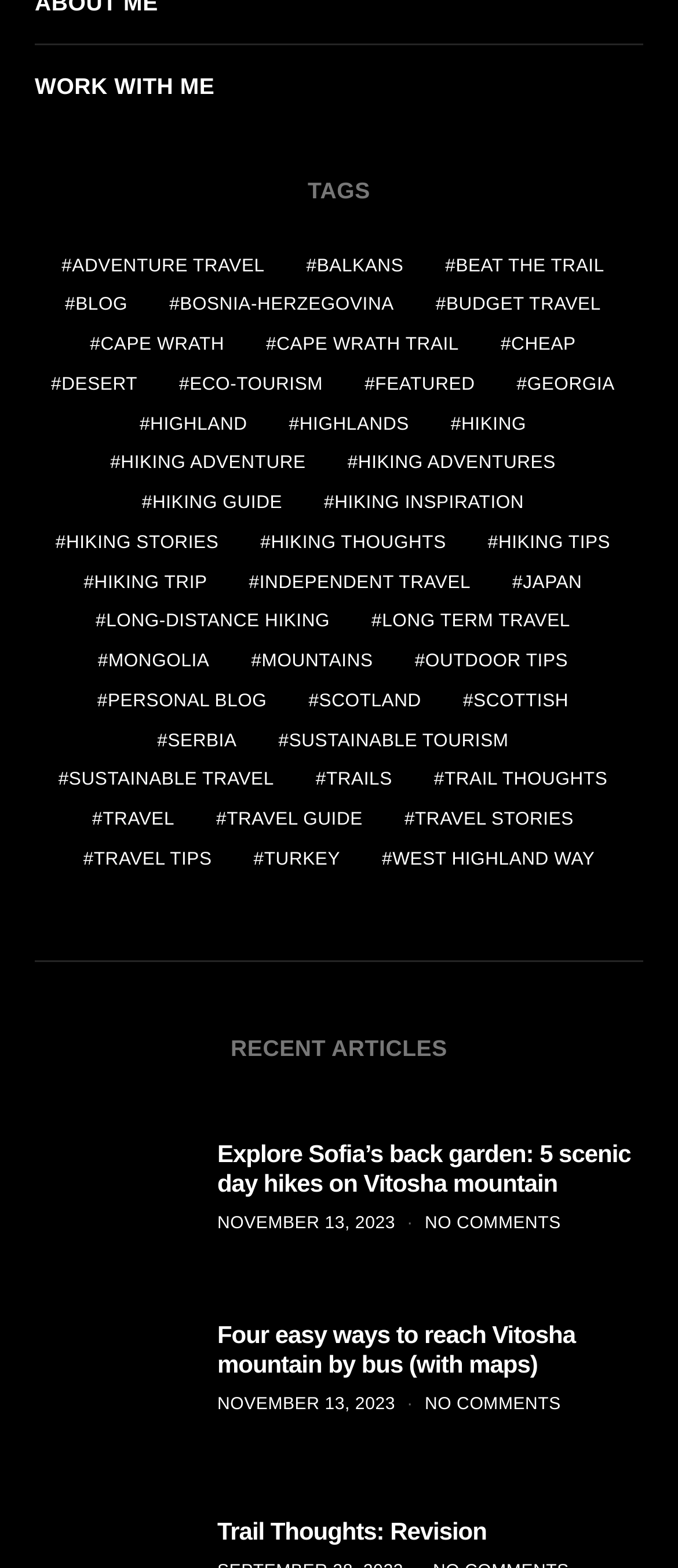Highlight the bounding box coordinates of the region I should click on to meet the following instruction: "Click on 'WORK WITH ME'".

[0.051, 0.029, 0.949, 0.067]